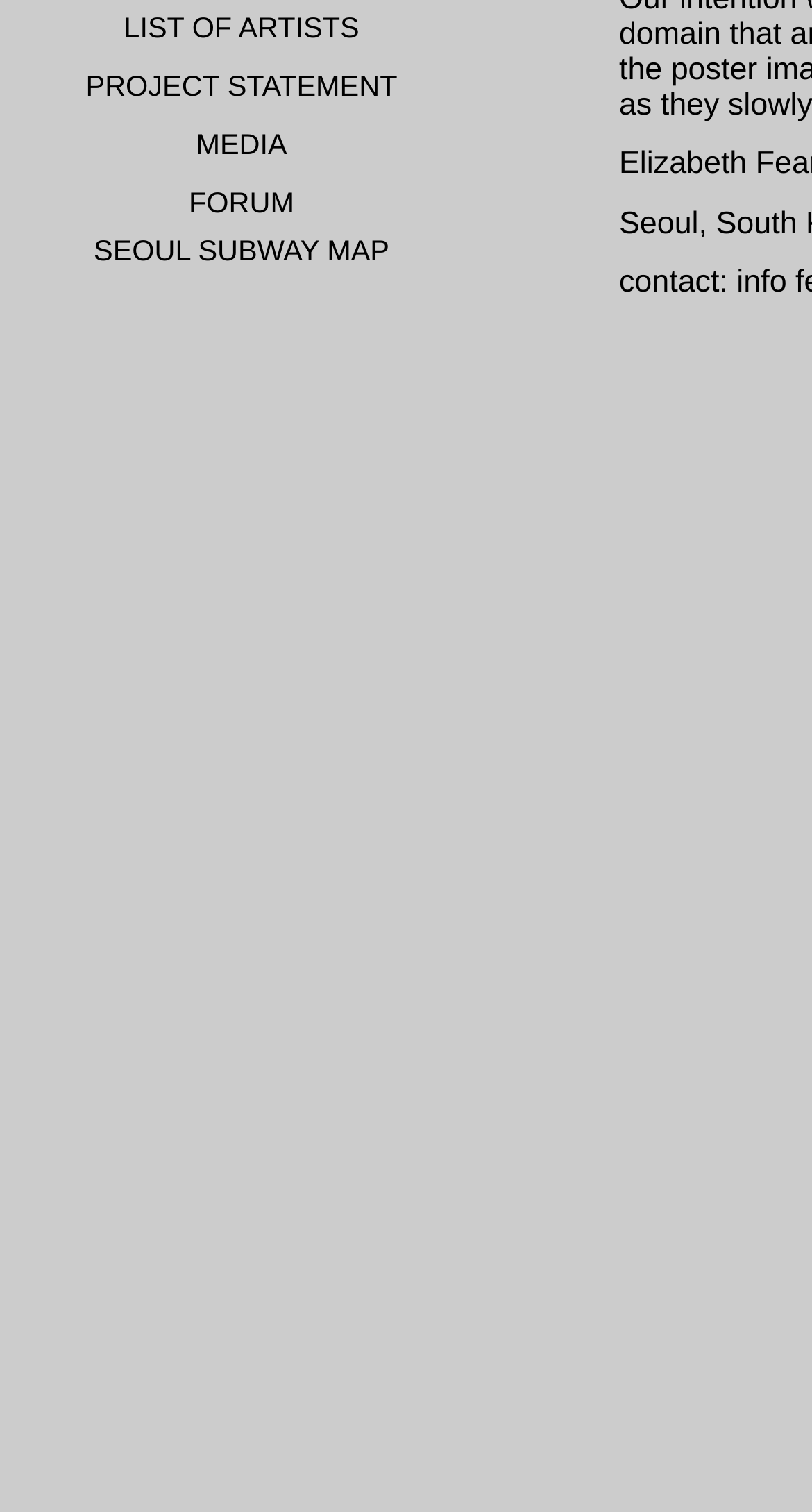Please determine the bounding box coordinates for the element with the description: "FORUM".

[0.232, 0.123, 0.362, 0.145]